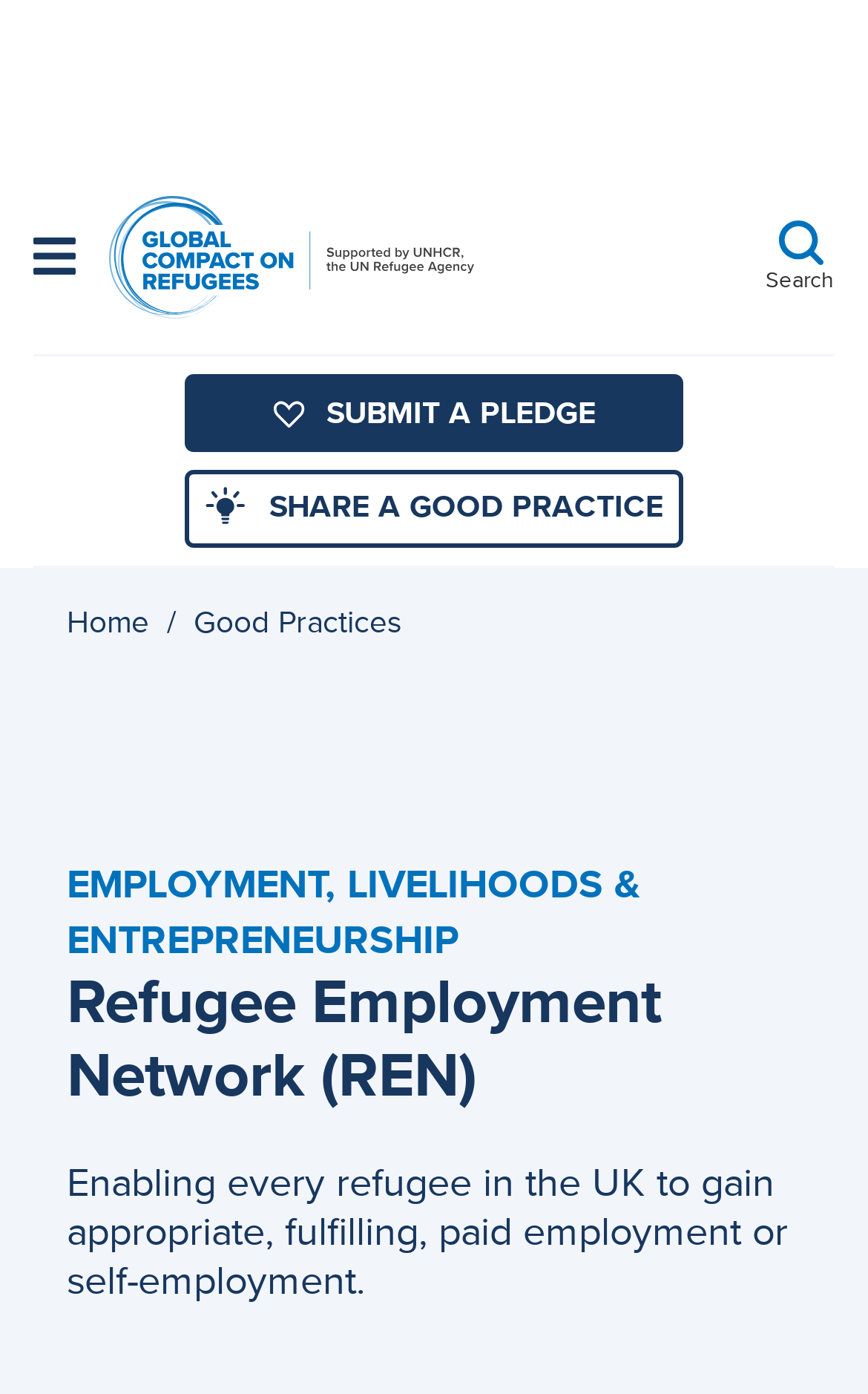Please analyze the image and provide a thorough answer to the question:
What is the category of the current page?

The breadcrumb navigation indicates that the current page is under the 'Good Practices' category, as shown by the link 'Good Practices' with bounding box coordinates [0.223, 0.429, 0.464, 0.461].